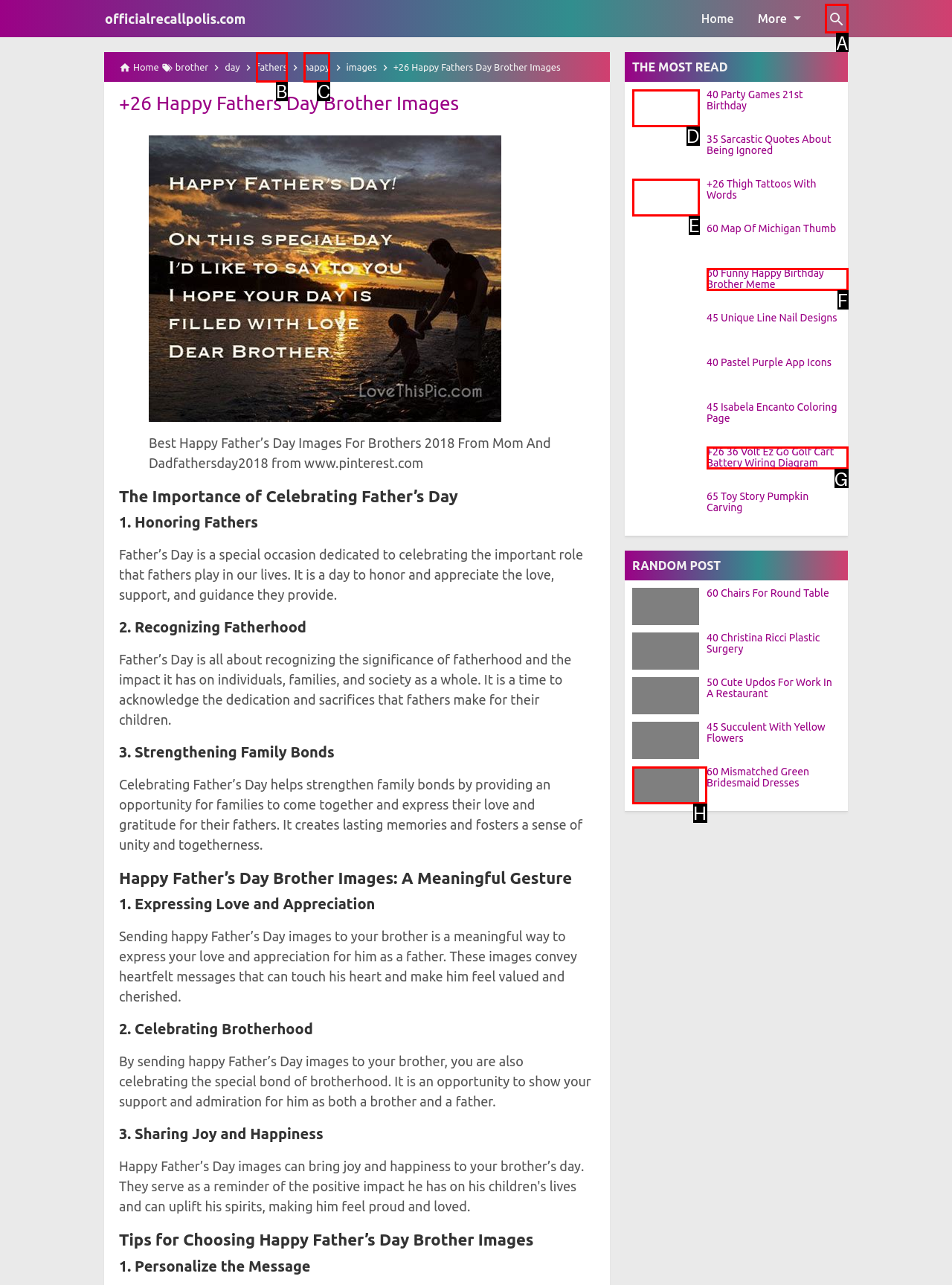Select the proper HTML element to perform the given task: search for something Answer with the corresponding letter from the provided choices.

A